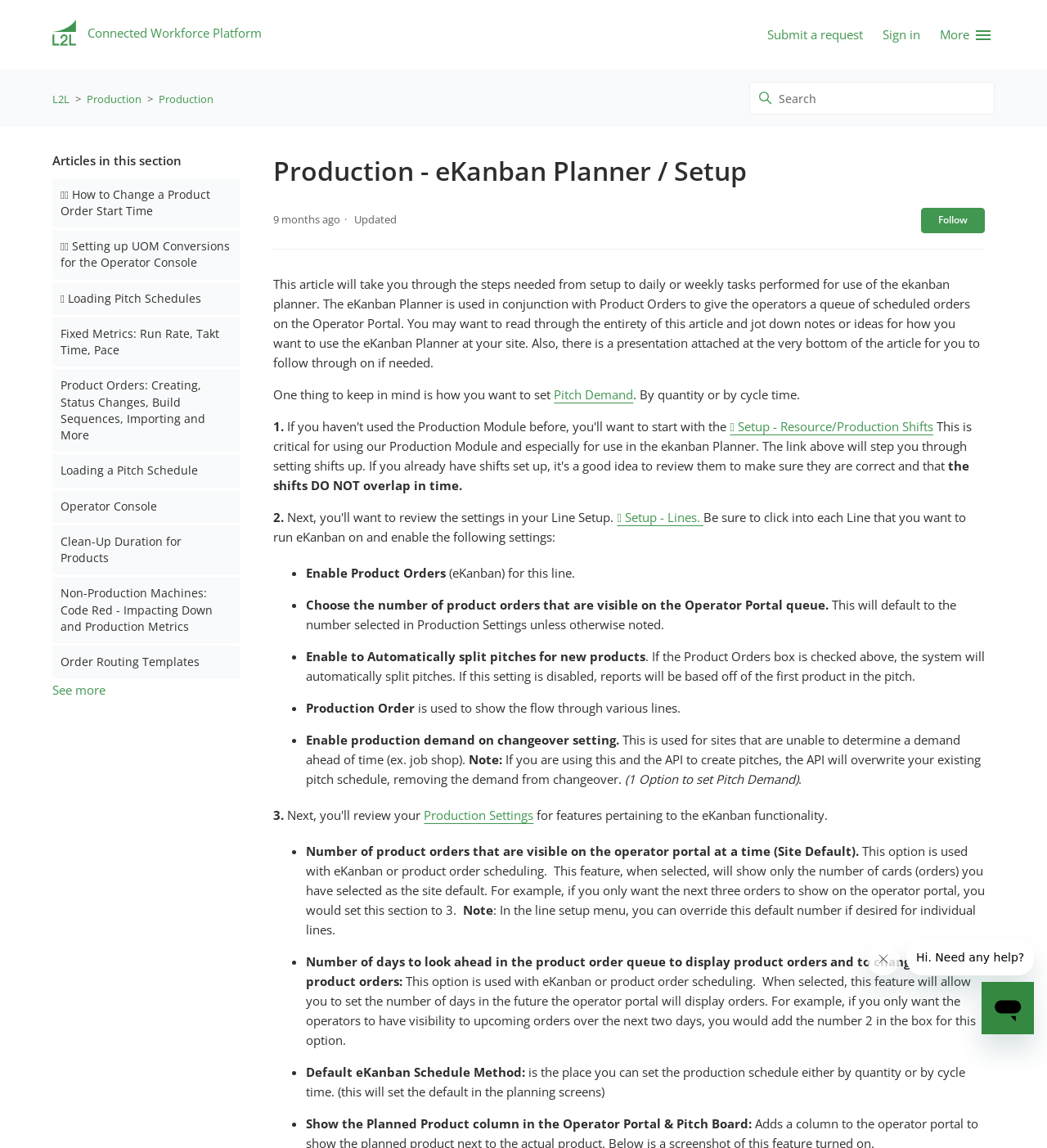Give the bounding box coordinates for this UI element: "NEOS member libraries". The coordinates should be four float numbers between 0 and 1, arranged as [left, top, right, bottom].

None